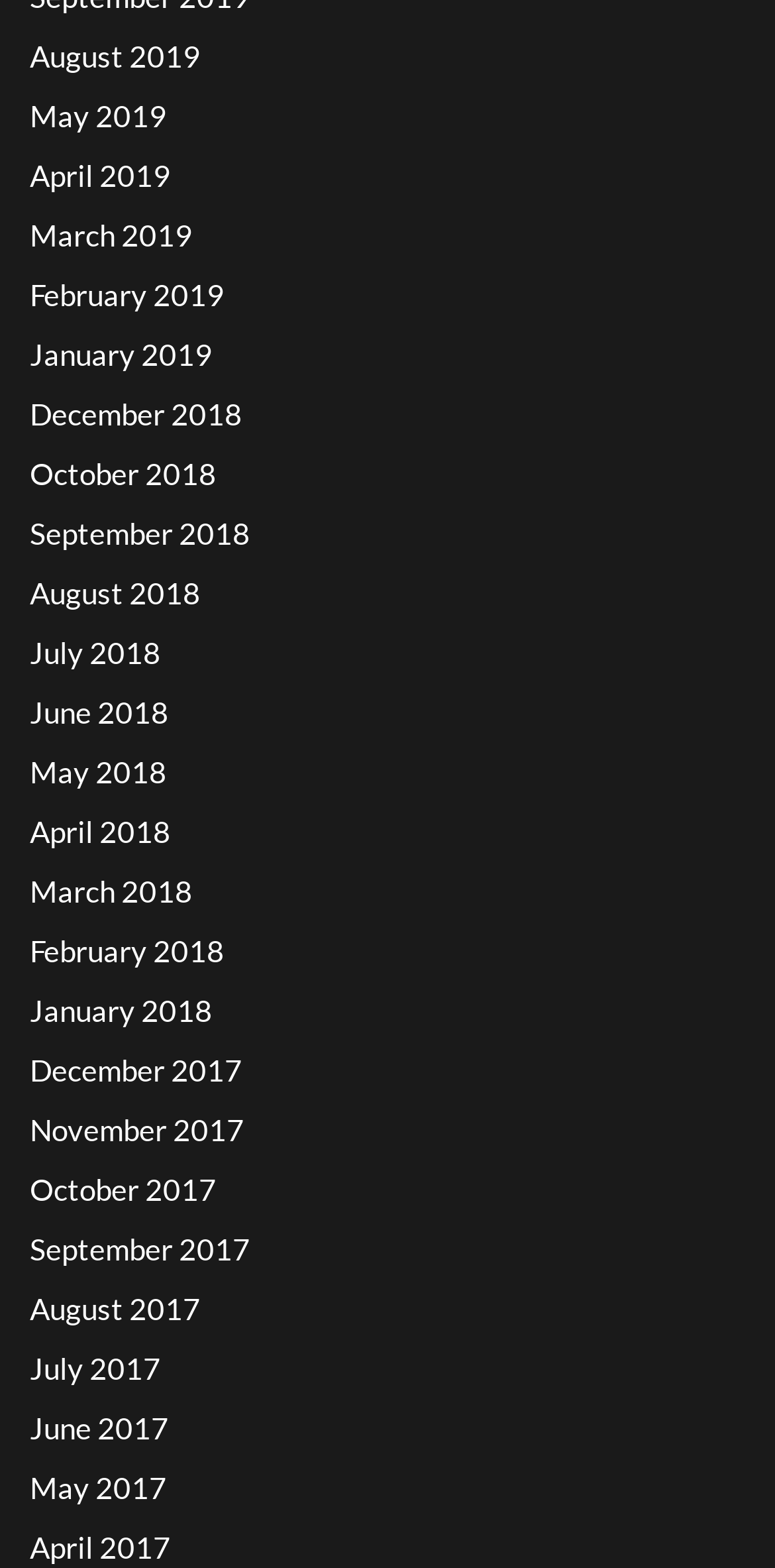Determine the bounding box coordinates of the element that should be clicked to execute the following command: "access July 2018".

[0.038, 0.404, 0.208, 0.427]